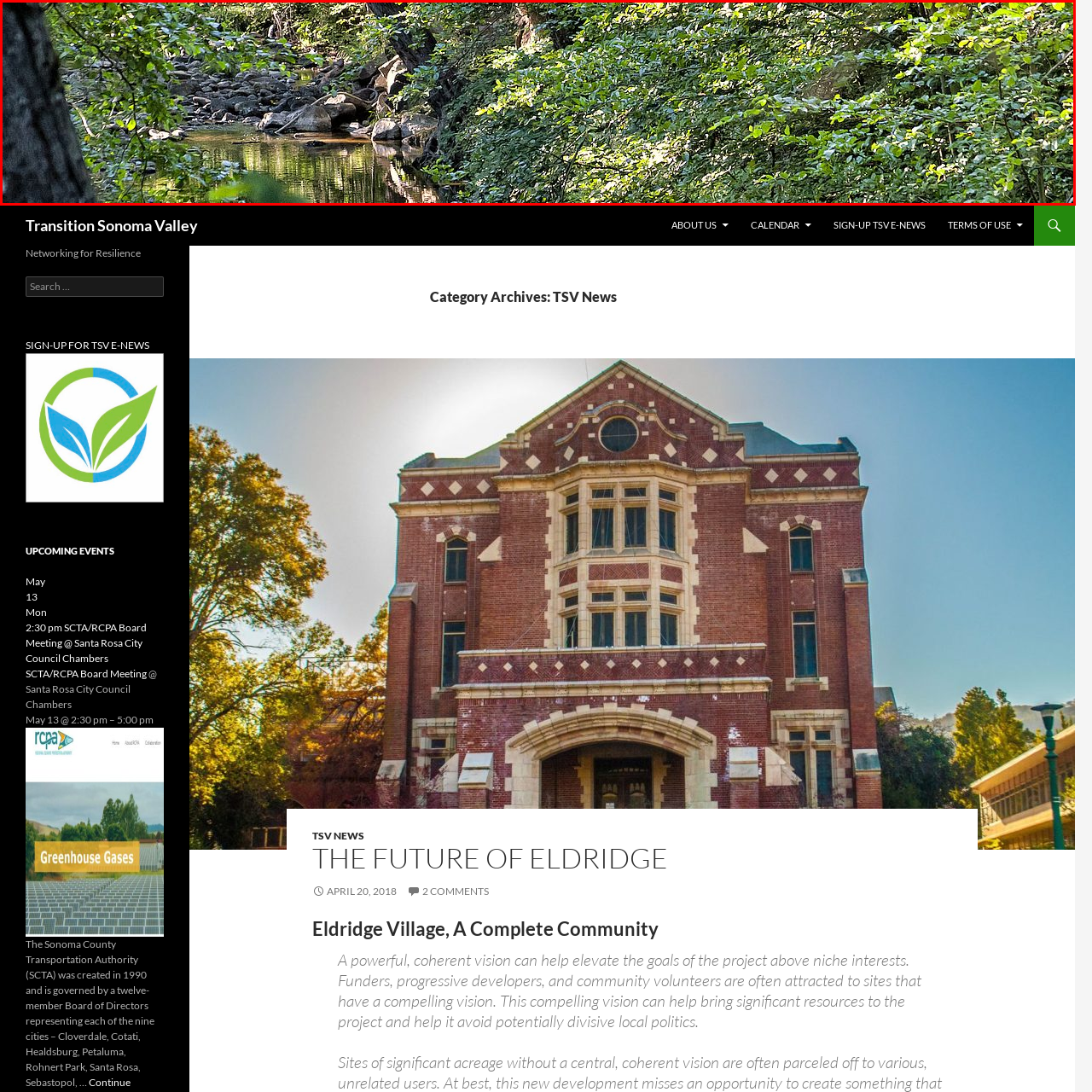Examine the area surrounded by the red box and describe it in detail.

The image showcases a serene natural landscape, characterized by a meandering creek bordered by lush foliage. To the left, a sturdy tree trunk stands sentinel, while the gentle curve of the creek reveals smooth stones nestled along its banks. The vibrant green leaves create a lively contrast against the tranquil water's surface, which reflects the surrounding greenery. This peaceful scene highlights the beauty of nature, inviting viewers to appreciate the calm and harmony found in such picturesque environments. It evokes feelings of tranquility and connection to the outdoors, making it an ideal representation of the natural attractions in Sonoma Valley.